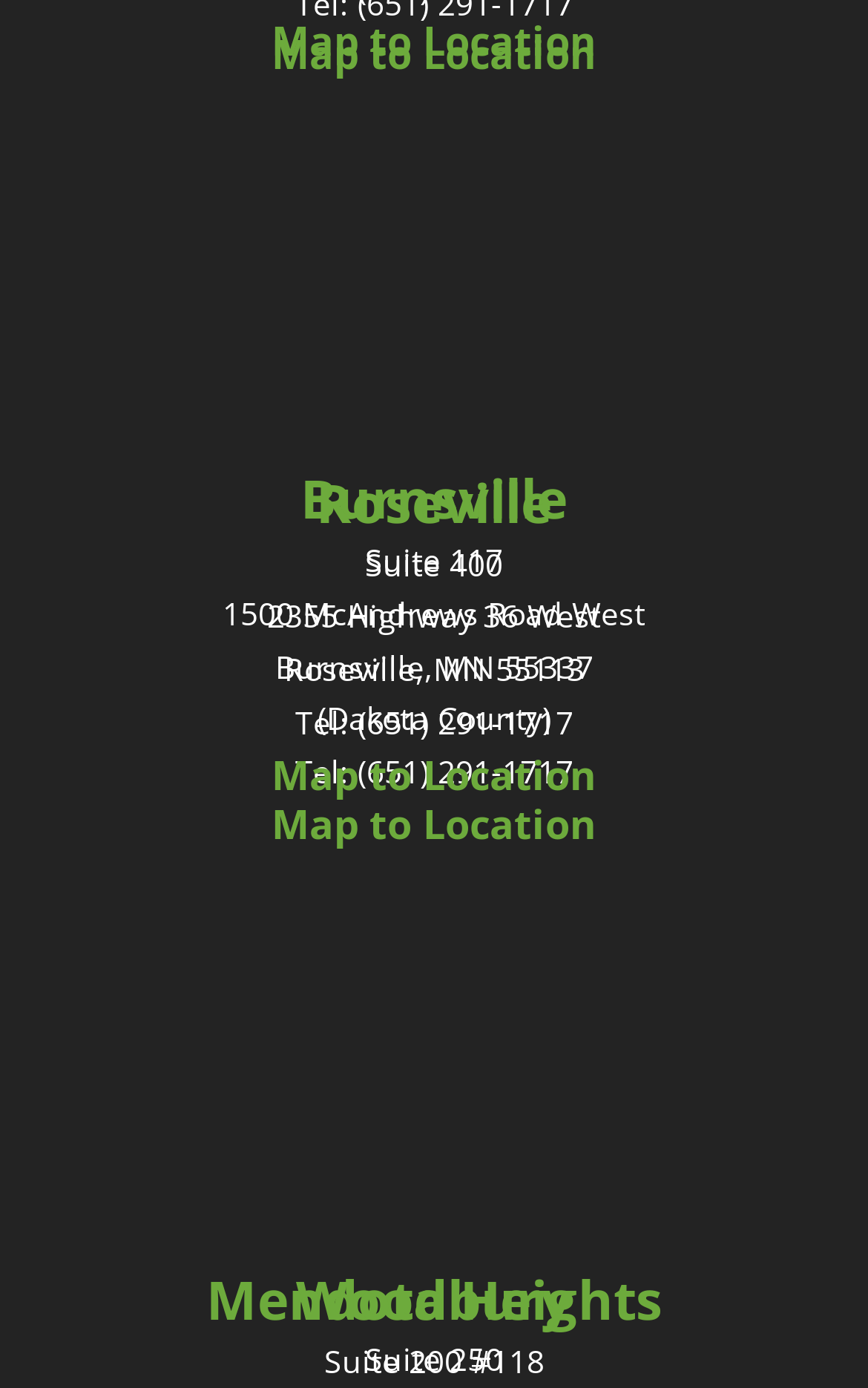Answer briefly with one word or phrase:
What is the address of the Burnsville location?

1500 McAndrews Road West